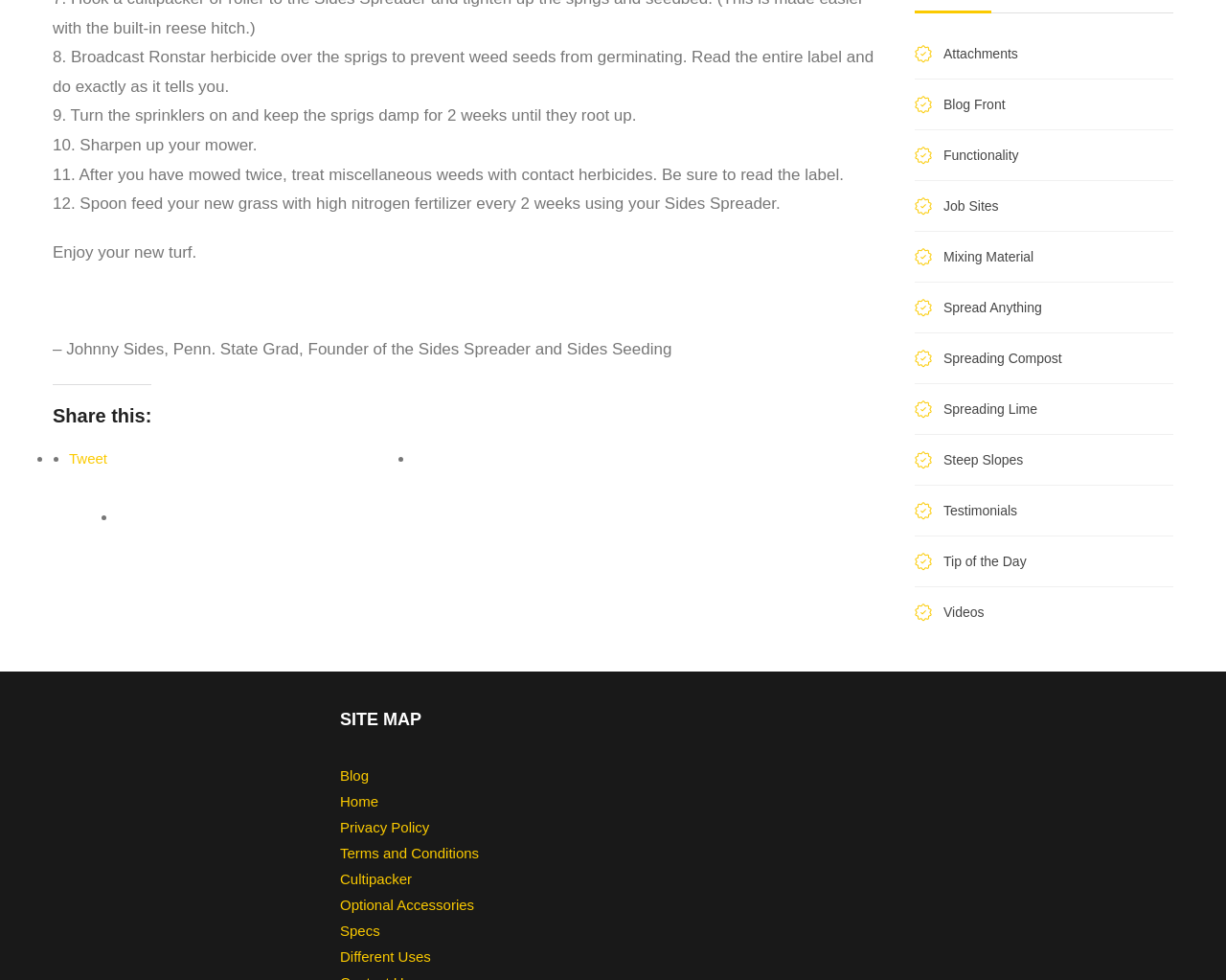What is the last link in the site map section?
Answer the question based on the image using a single word or a brief phrase.

Different Uses